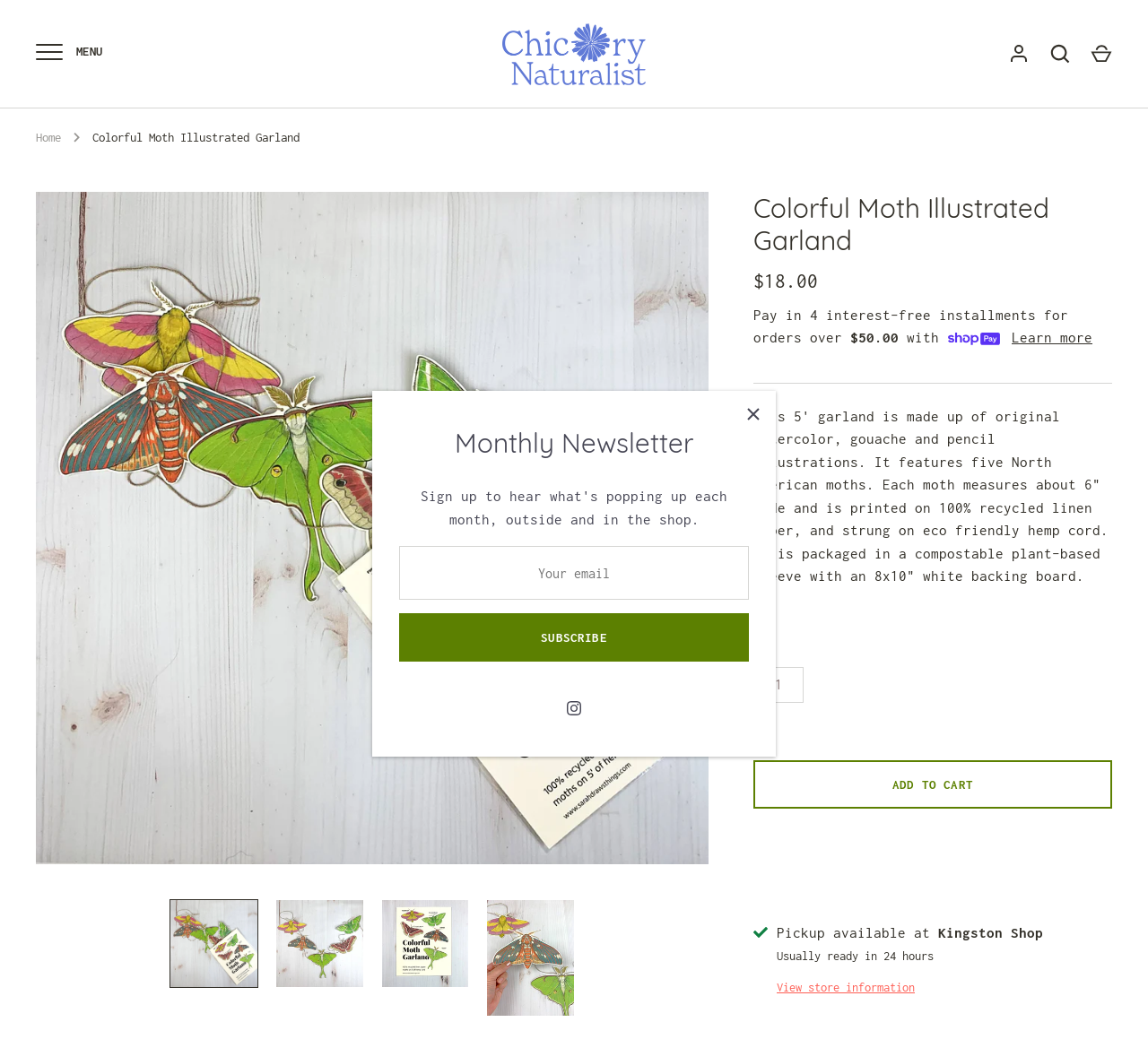What is the preparation time for pickup?
Please answer the question as detailed as possible.

According to the webpage, the garland is usually ready for pickup in 24 hours, which is mentioned below the 'Pickup available at' section.